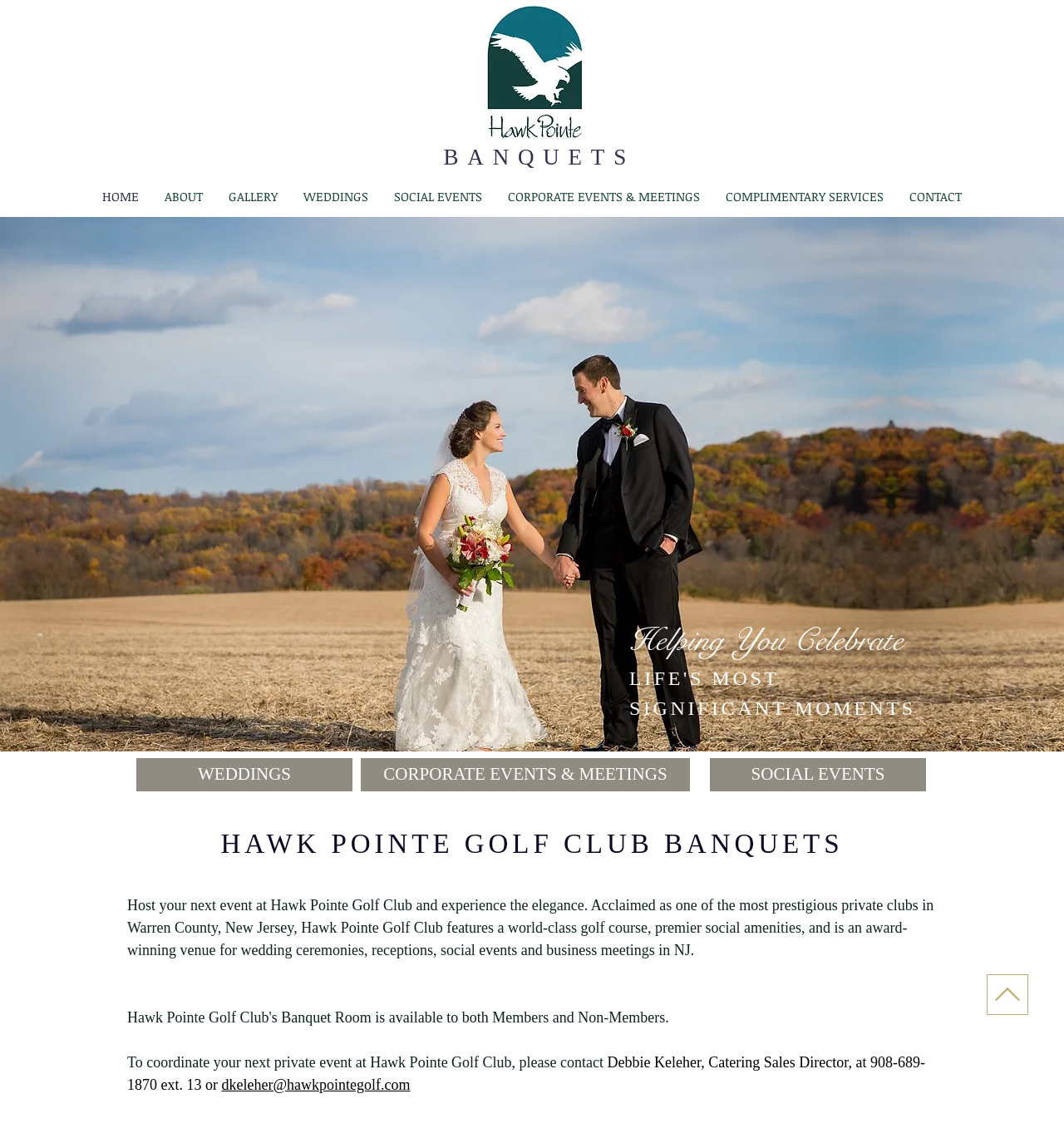Reply to the question below using a single word or brief phrase:
What is the purpose of Hawk Pointe Golf Club?

To host events and provide social amenities